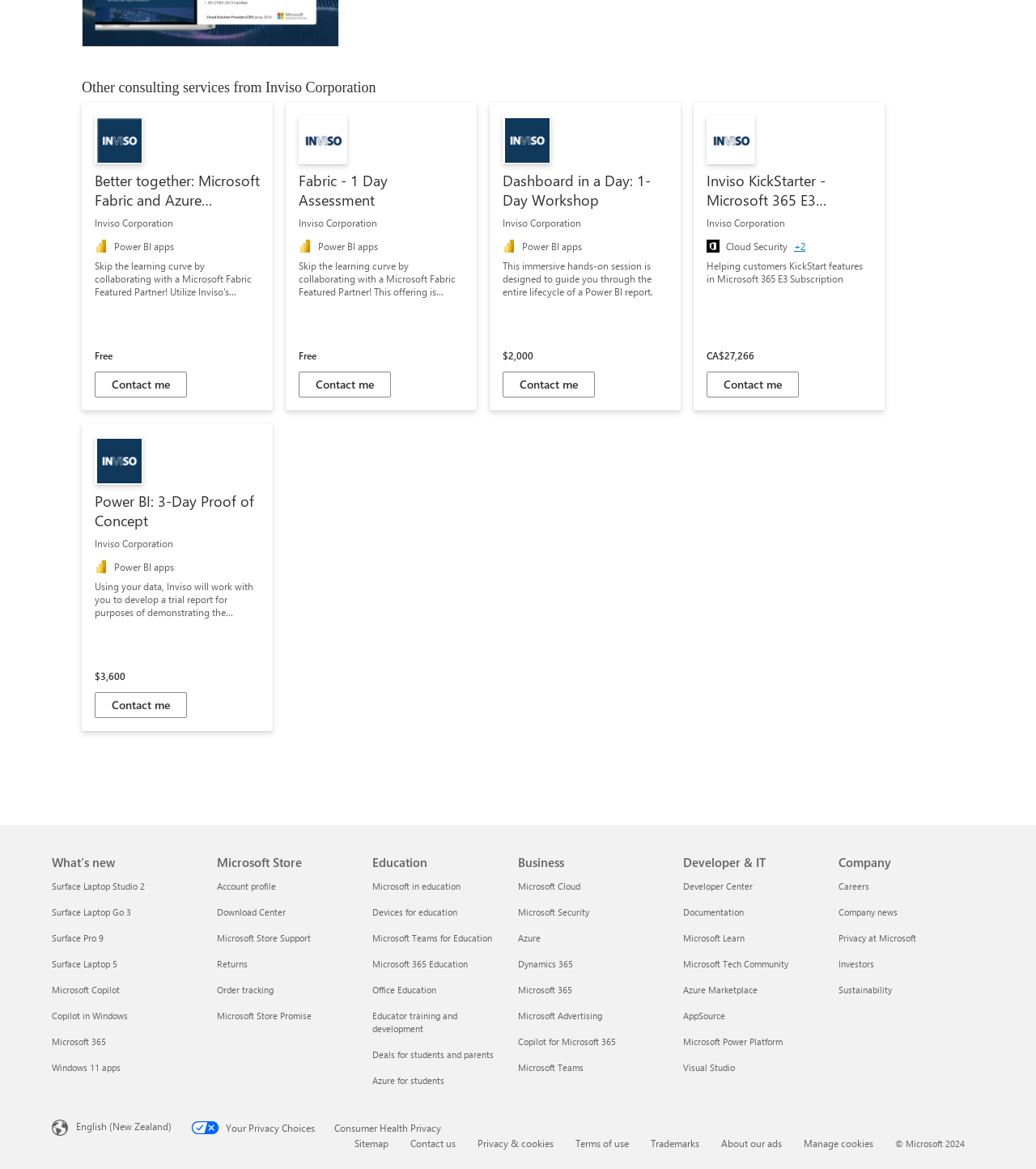Determine the bounding box coordinates for the UI element with the following description: "Privacy at Microsoft". The coordinates should be four float numbers between 0 and 1, represented as [left, top, right, bottom].

[0.809, 0.797, 0.884, 0.807]